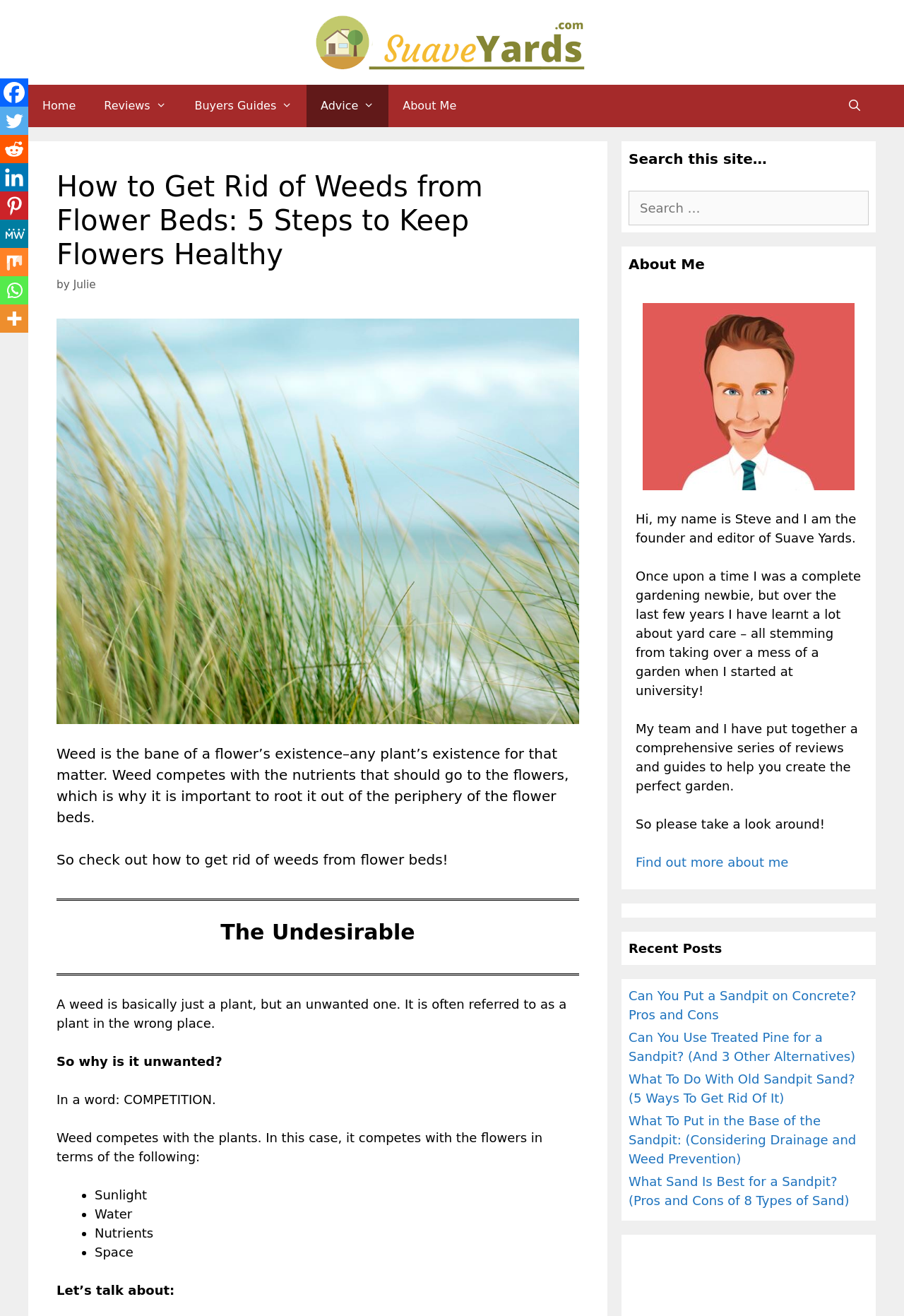Could you identify the text that serves as the heading for this webpage?

How to Get Rid of Weeds from Flower Beds: 5 Steps to Keep Flowers Healthy